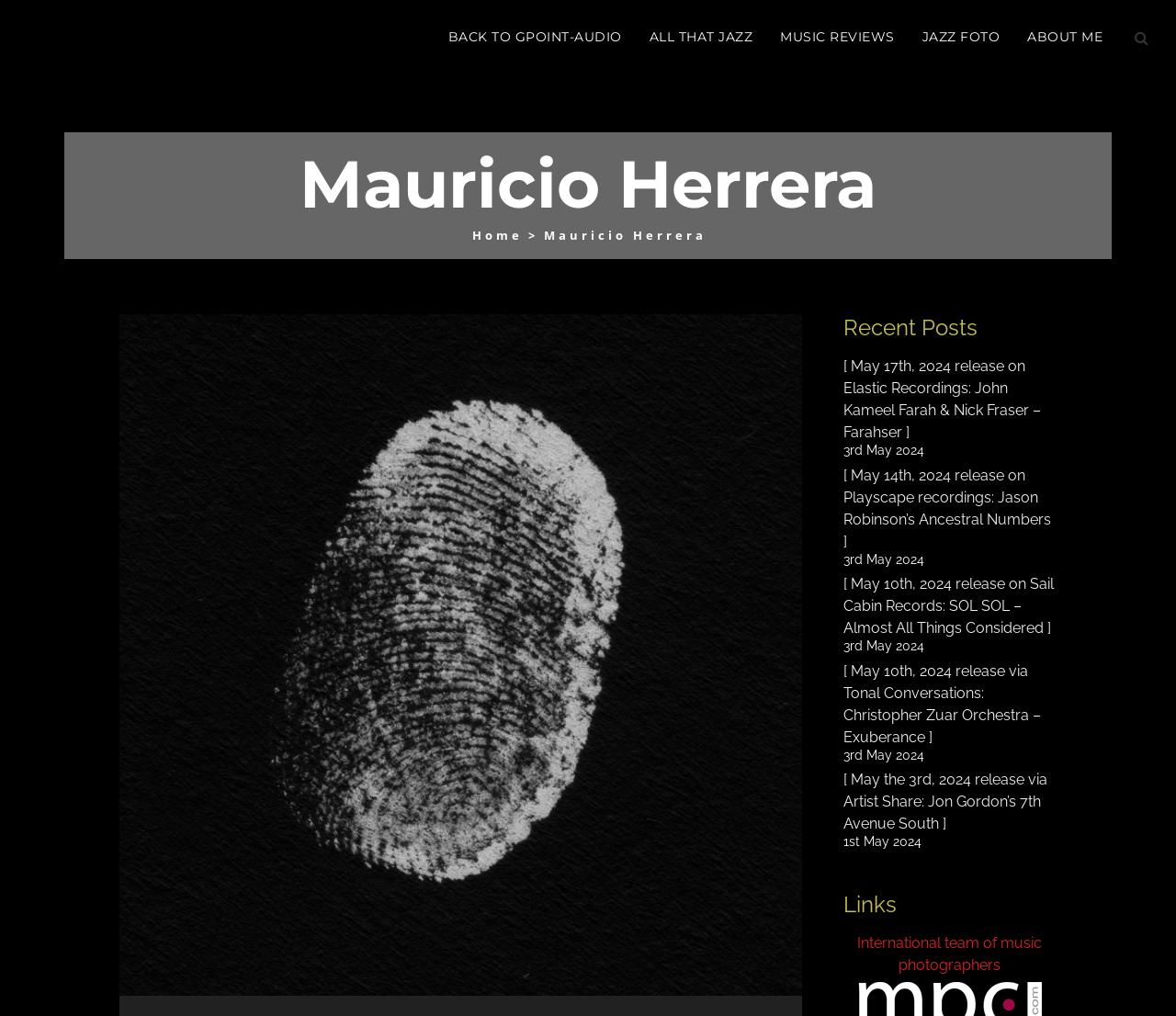Craft a detailed narrative of the webpage's structure and content.

The webpage is an archive of articles about Mauricio Herrera, a jazz musician. At the top left, there is a link to "Jazz Press by Greg Drygala" accompanied by a small image. On the top right, there is a layout table with several links, including "BACK TO GPOINT-AUDIO", "ALL THAT JAZZ", "MUSIC REVIEWS", and "JAZZ FOTO". Below these links, there are three language options: "ENGLISH", "ESPAÑOL", and "РУССКИЙ".

The main content of the page is divided into two sections. On the left, there is a heading "Mauricio Herrera" followed by a link to "Home" and an image of a music album cover. Below the image, there is a link to an article about Patricia Brennan's album "More Touch" released on Pyroclastic Records.

On the right, there is a section titled "Recent Posts" with several links to articles about upcoming music releases, including albums by John Kameel Farah & Nick Fraser, Jason Robinson’s Ancestral Numbers, SOL SOL, Christopher Zuar Orchestra, and Jon Gordon’s 7th Avenue South. Each article link is accompanied by a release date in the format "day month year". Below the recent posts section, there is a heading "Links".